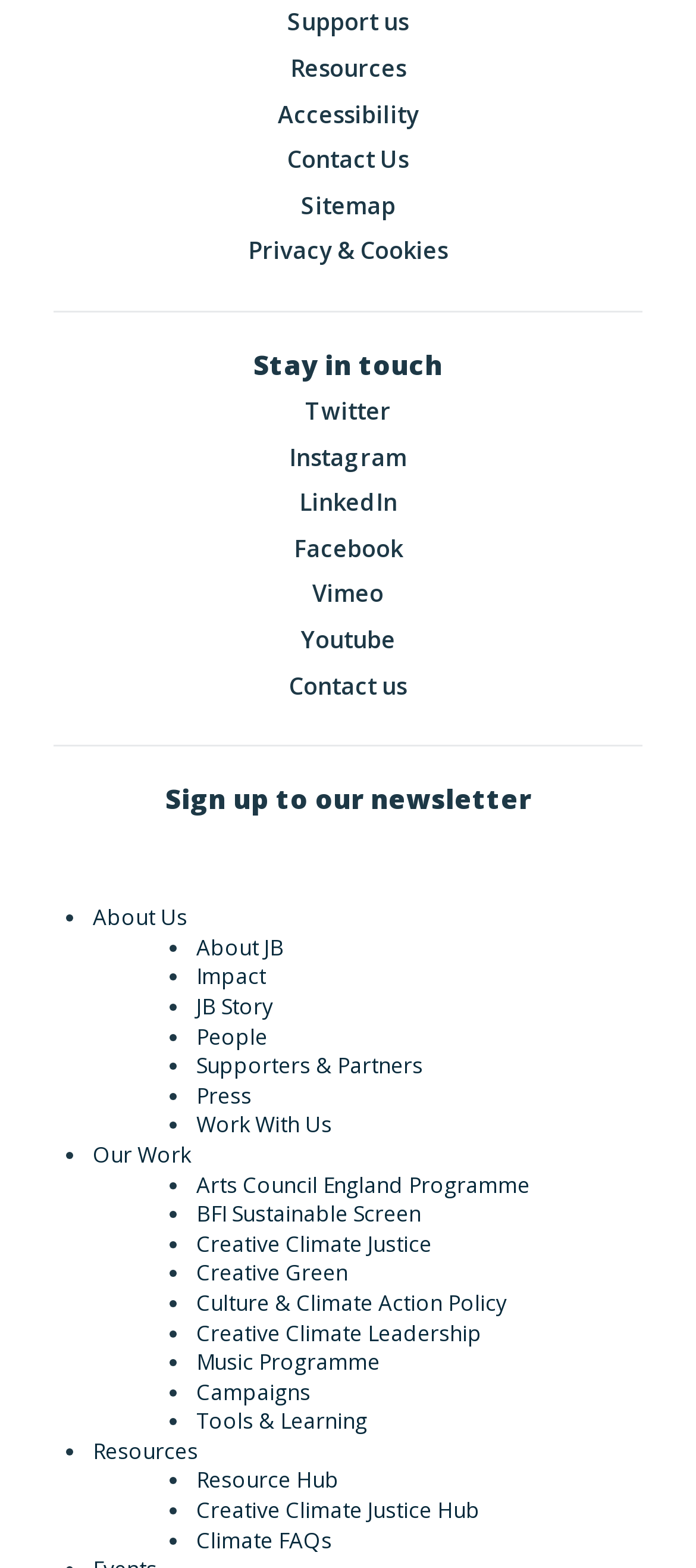Please provide the bounding box coordinates for the element that needs to be clicked to perform the following instruction: "Learn about Creative Climate Justice". The coordinates should be given as four float numbers between 0 and 1, i.e., [left, top, right, bottom].

[0.282, 0.783, 0.621, 0.803]